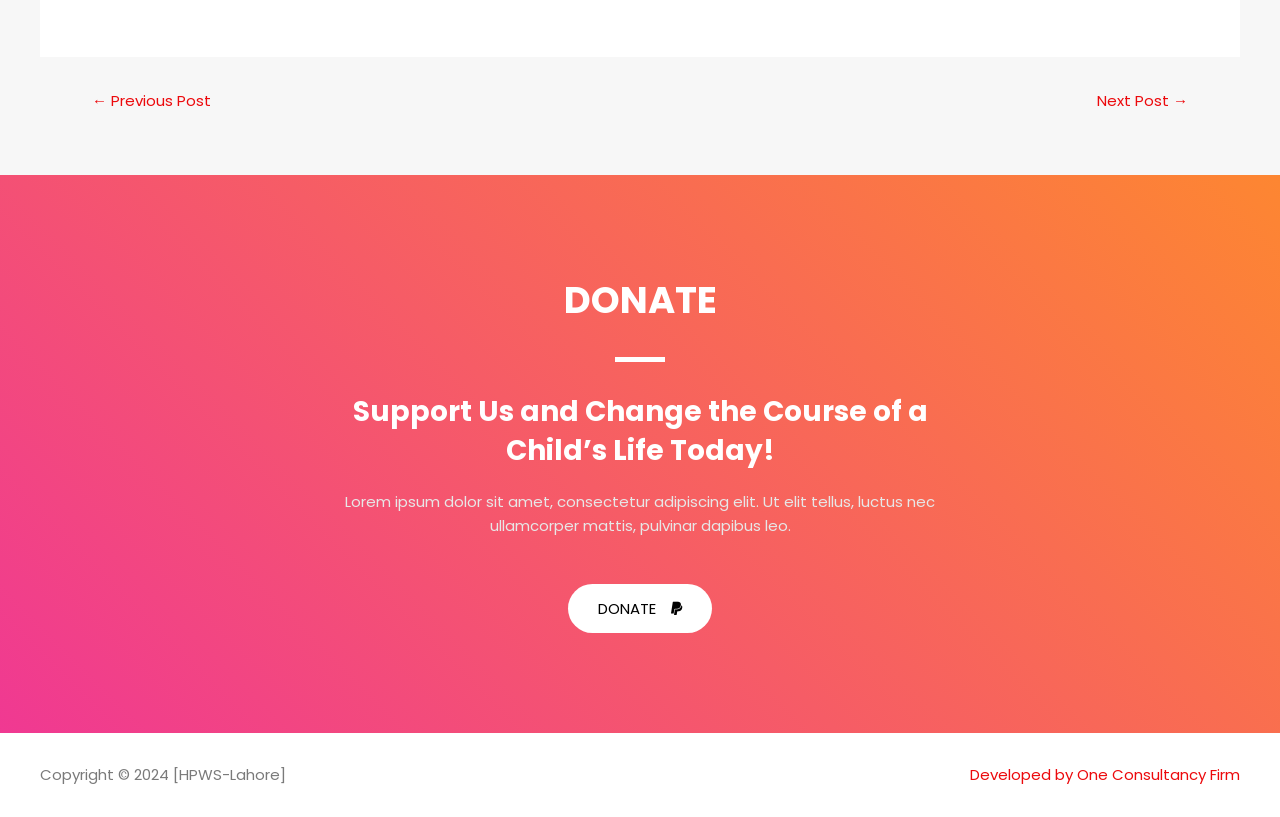Provide a one-word or short-phrase response to the question:
What is the copyright year of the webpage?

2024